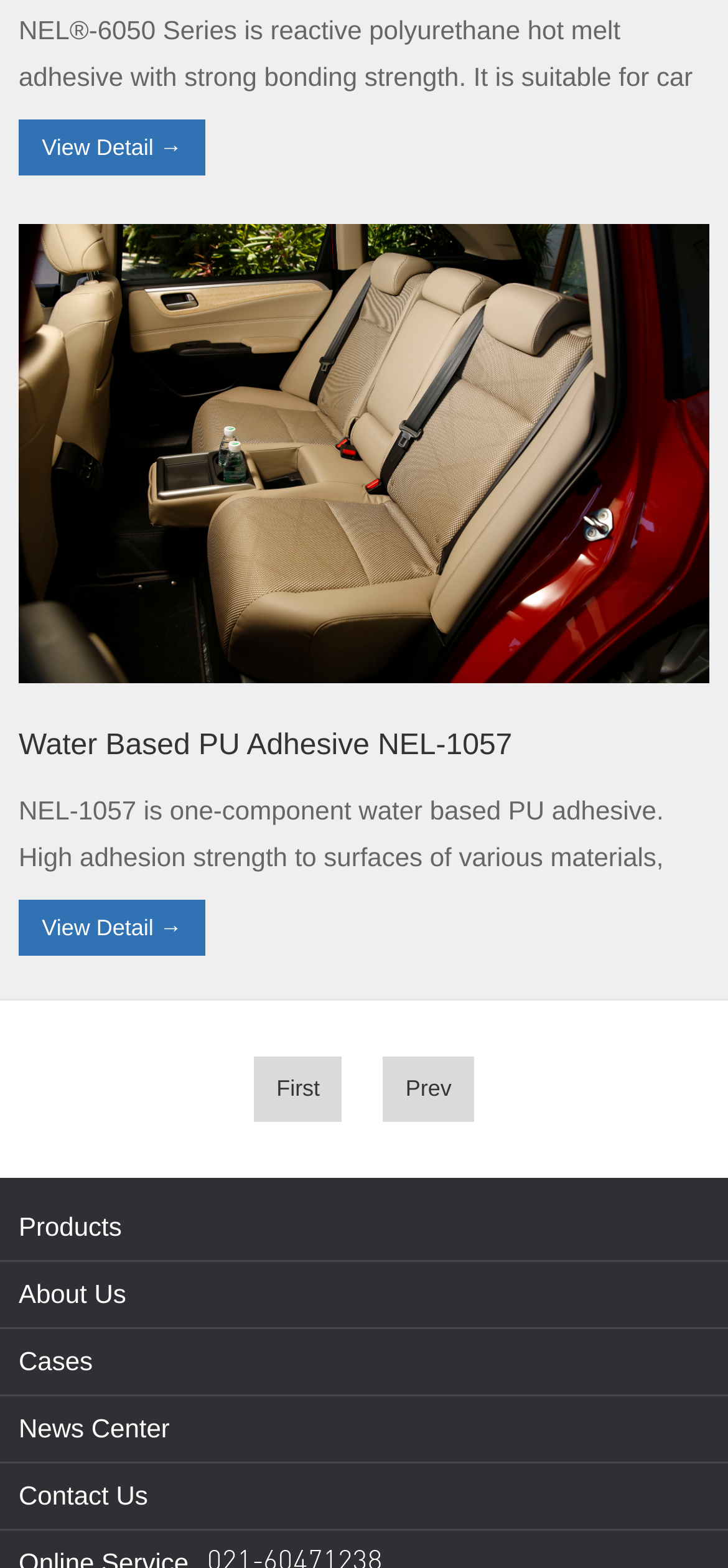What is the last section in the navigation menu?
Please elaborate on the answer to the question with detailed information.

The navigation menu consists of five links, and the last link has the text 'Contact Us' and bounding box coordinates [0.026, 0.933, 0.974, 0.974], indicating it is the last section in the navigation menu.